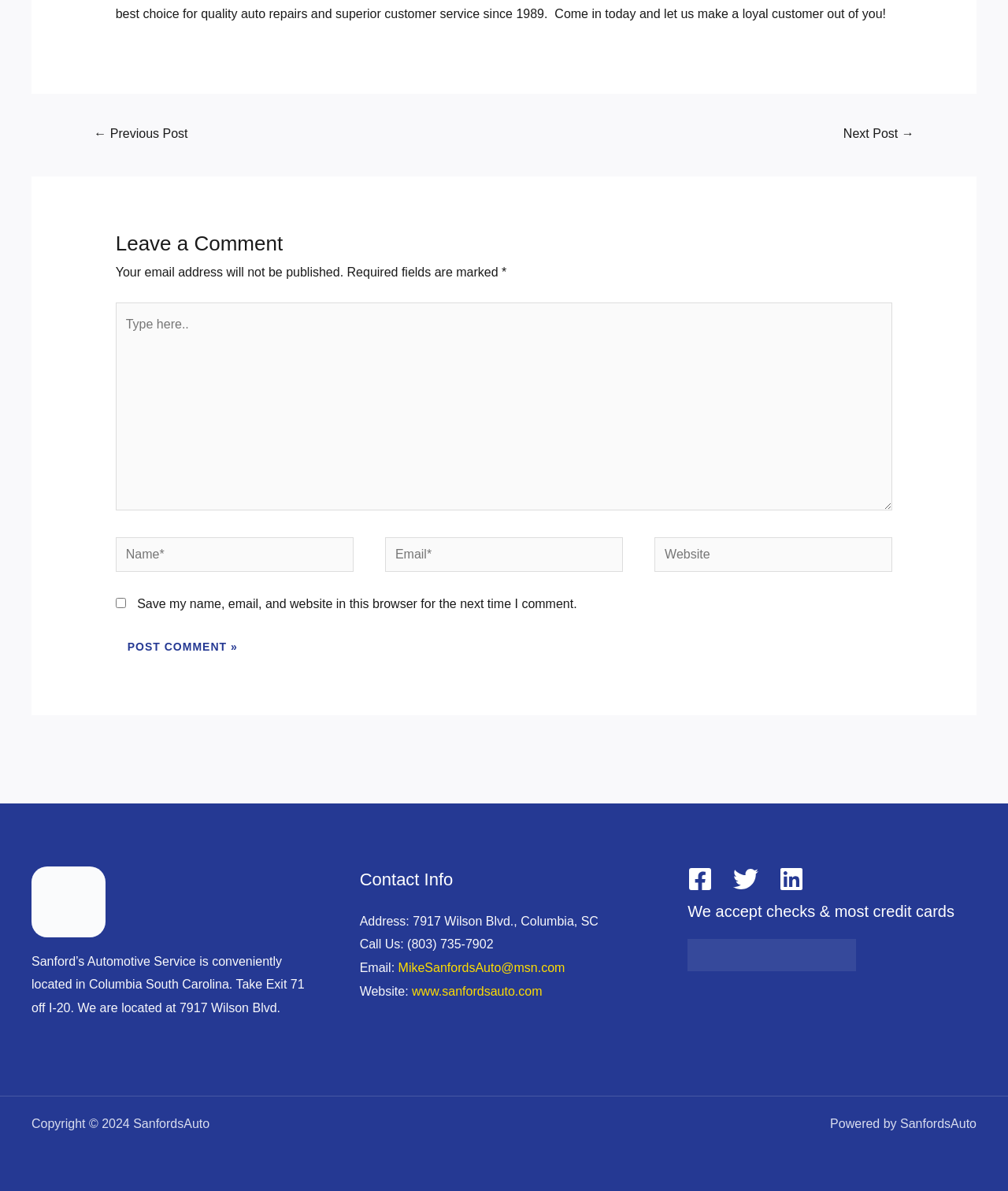What social media platforms are linked on the webpage?
By examining the image, provide a one-word or phrase answer.

Facebook, Twitter, Linkedin